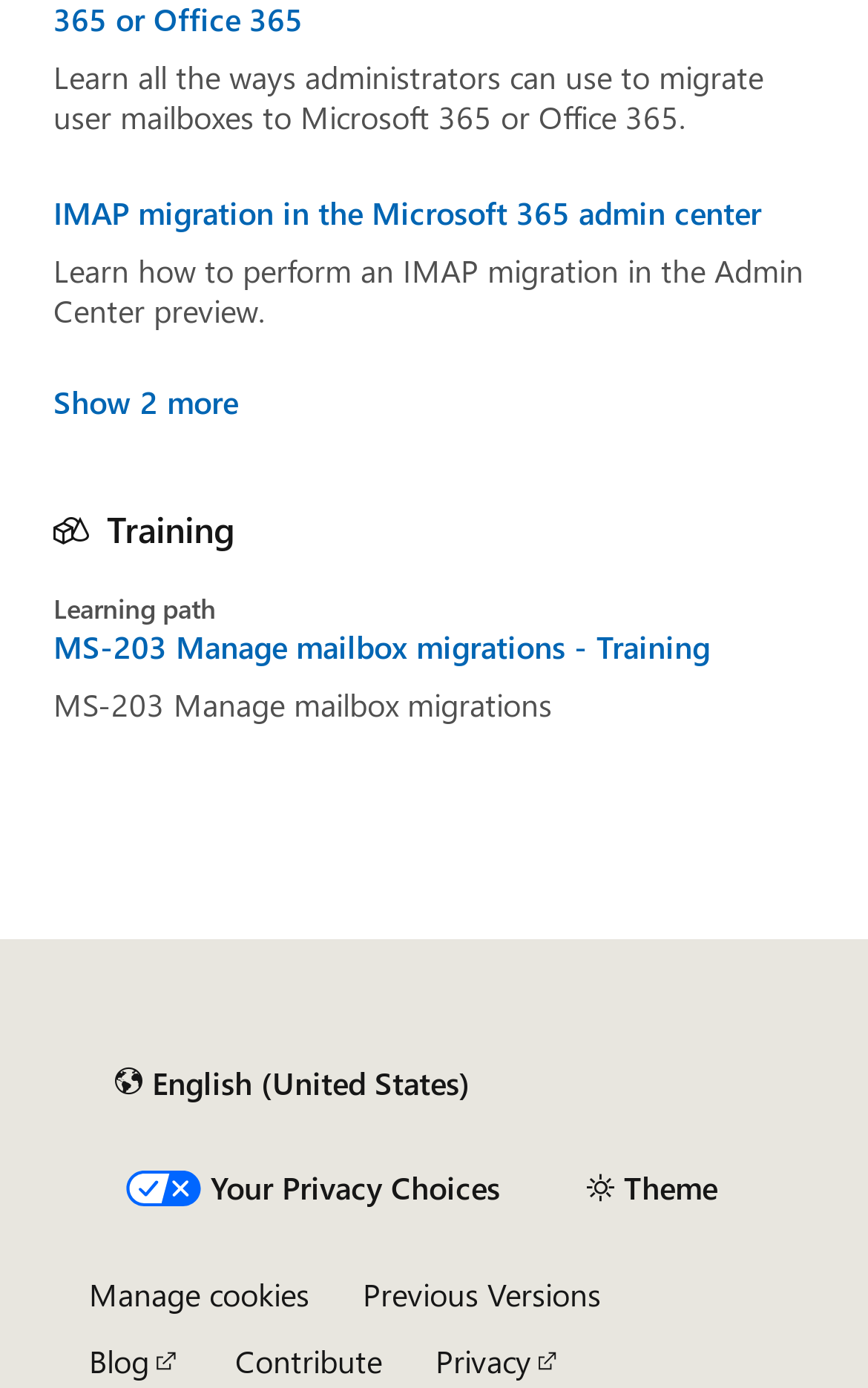Can you identify the bounding box coordinates of the clickable region needed to carry out this instruction: 'Show details of cookies'? The coordinates should be four float numbers within the range of 0 to 1, stated as [left, top, right, bottom].

None